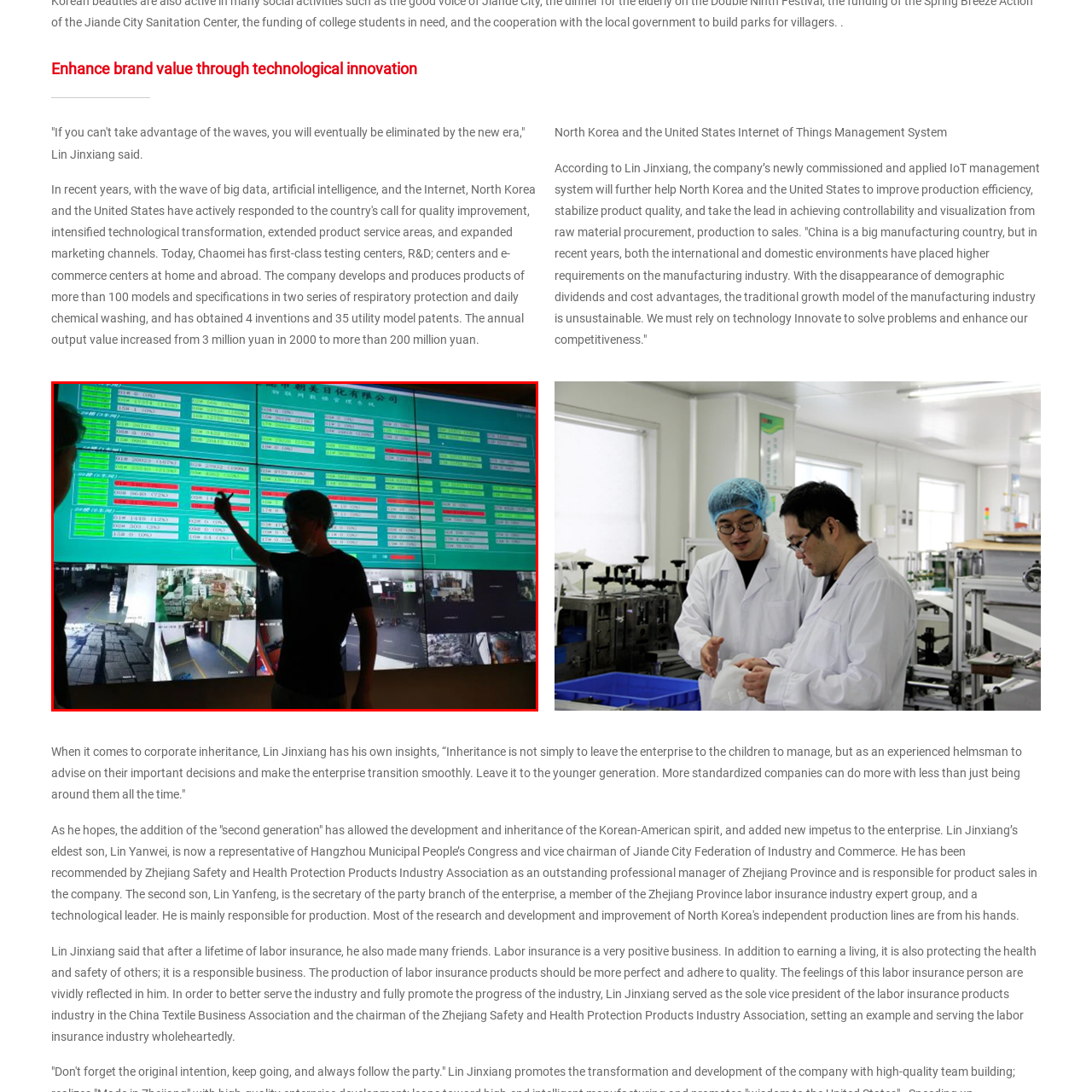What is the purpose of the digital setup in the image?
Inspect the image enclosed by the red bounding box and respond with as much detail as possible.

The digital setup in the image reflects a modern approach to management, which is likely vital for decision-making in a dynamic business environment. The real-time data and metrics on the screen provide valuable insights that can inform business decisions and drive operational efficiency.